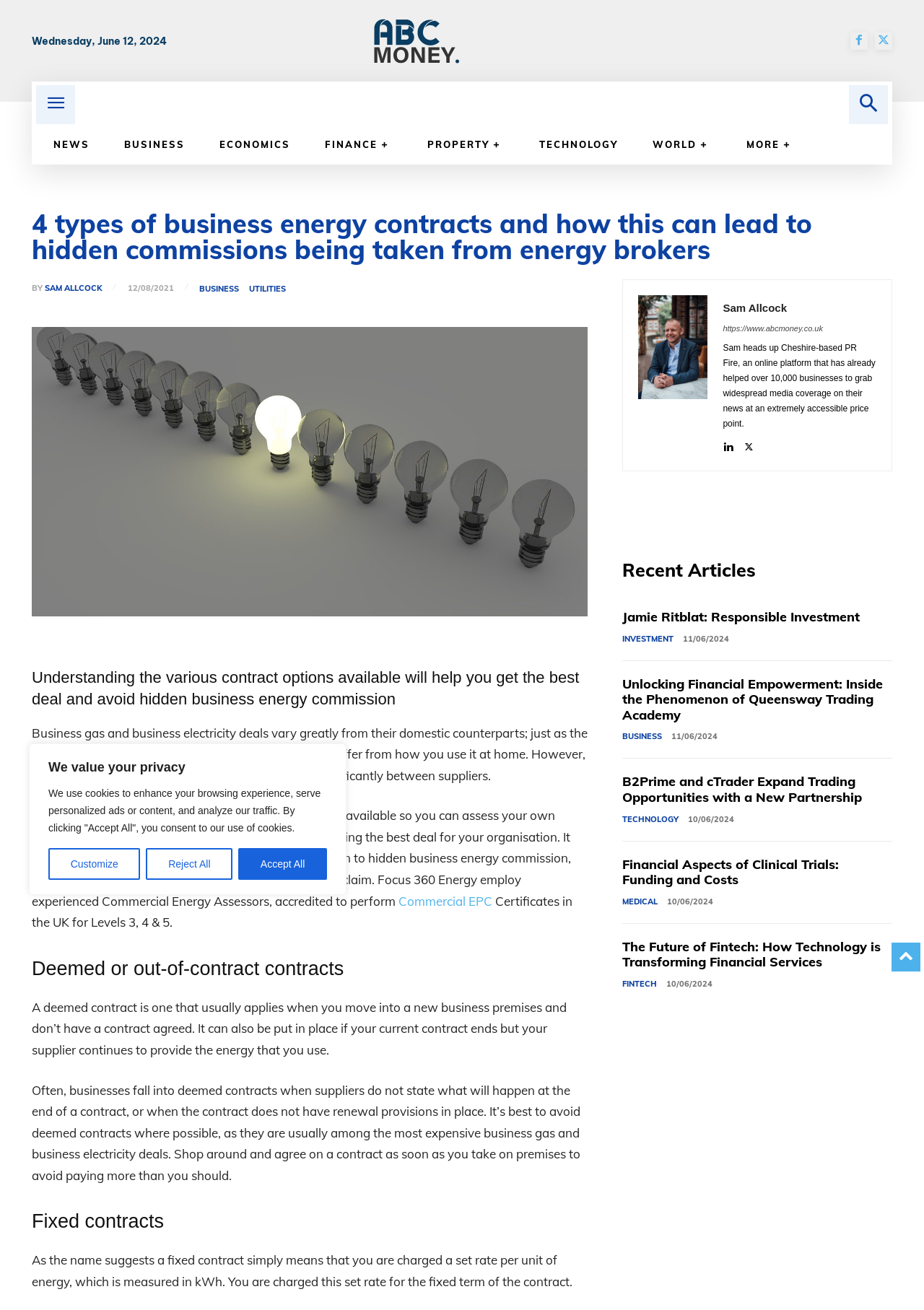Given the element description: "www.vincentgenna.com", predict the bounding box coordinates of this UI element. The coordinates must be four float numbers between 0 and 1, given as [left, top, right, bottom].

None